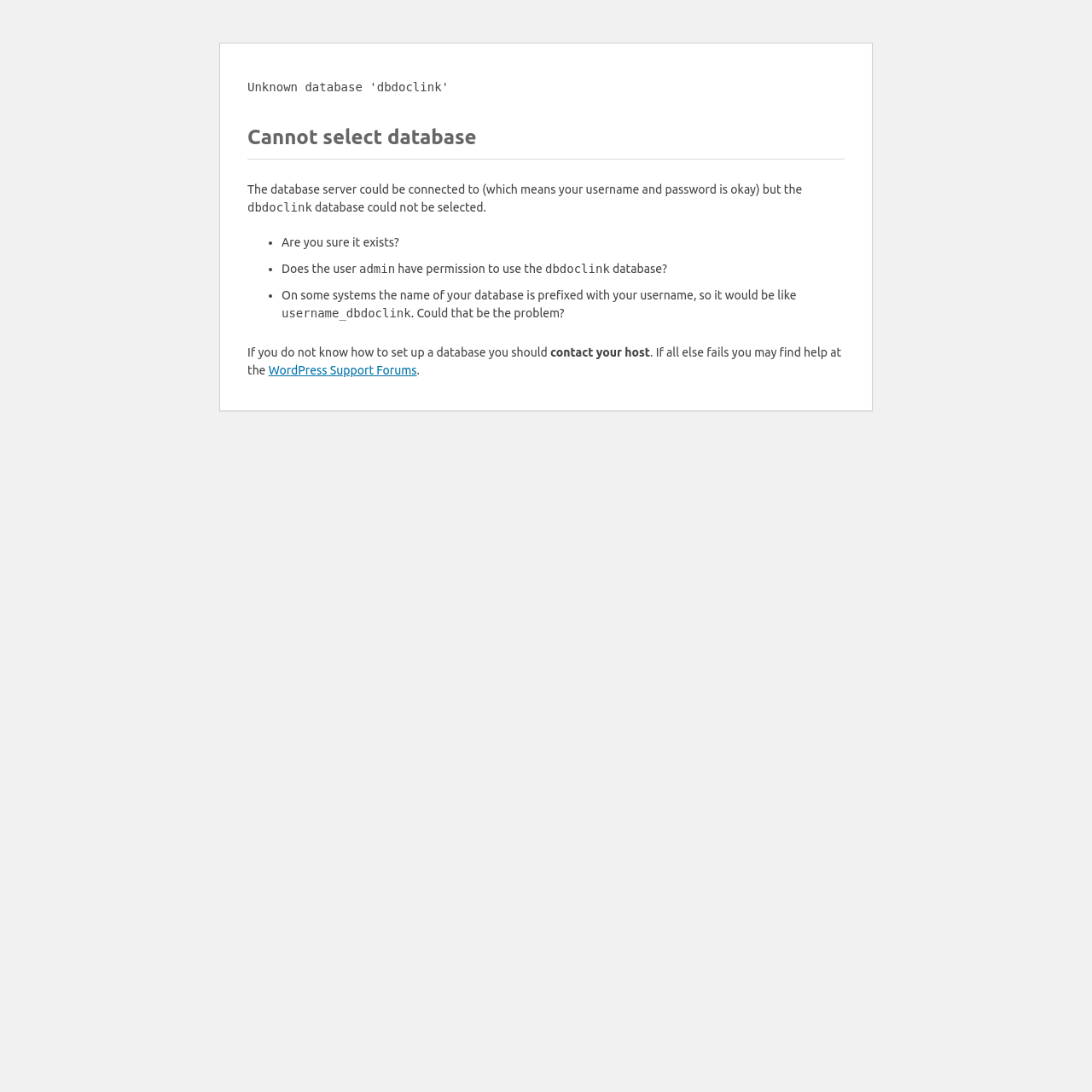What is the error message displayed?
Look at the image and provide a detailed response to the question.

The error message is displayed in a heading element at the top of the page, indicating that there is an issue with selecting a database.